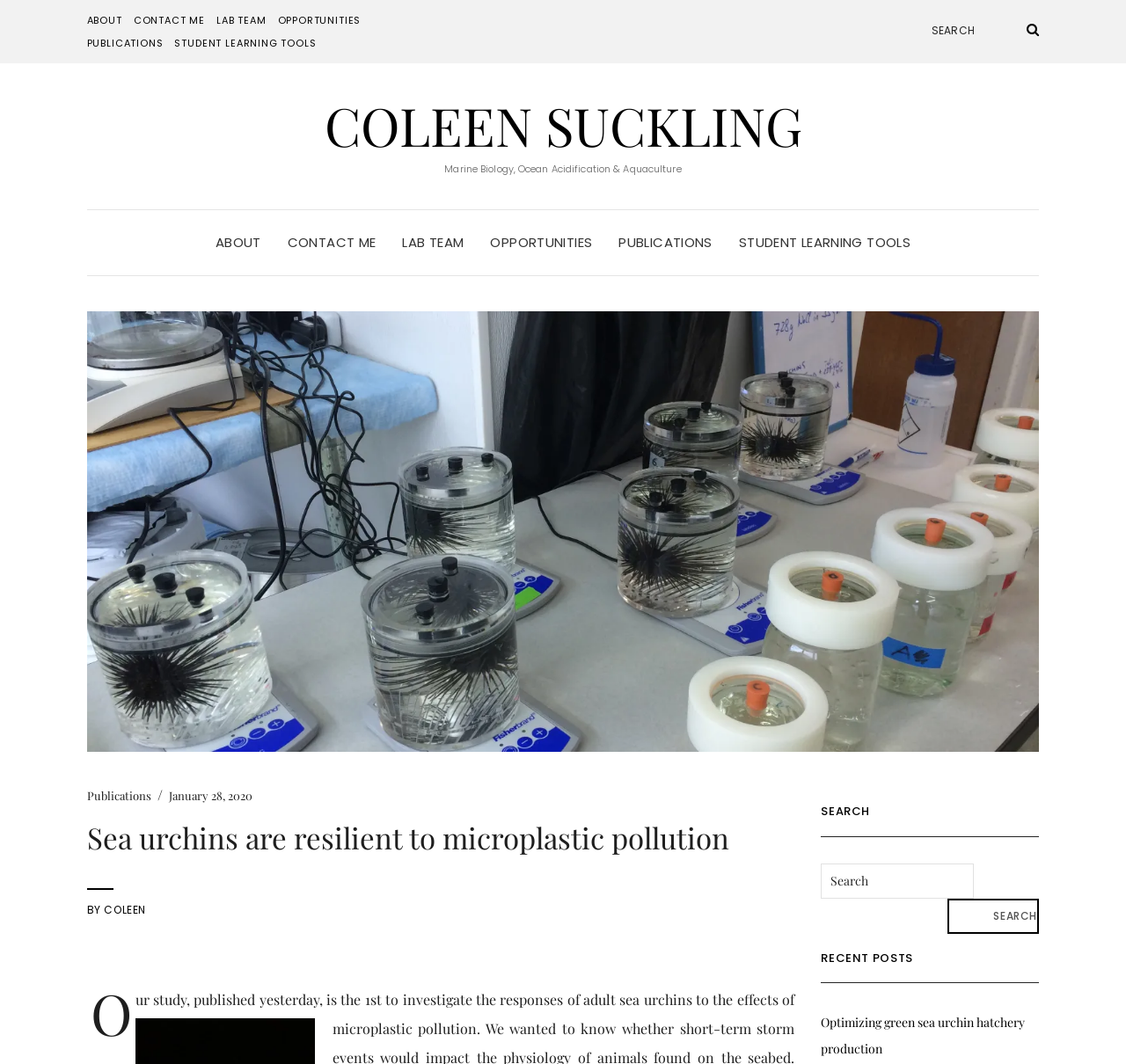How many search boxes are there?
Deliver a detailed and extensive answer to the question.

I found two search boxes by looking at the top navigation bar and the sidebar, where I saw two search input fields with the label 'Search'. This suggests that there are two search boxes on the webpage.